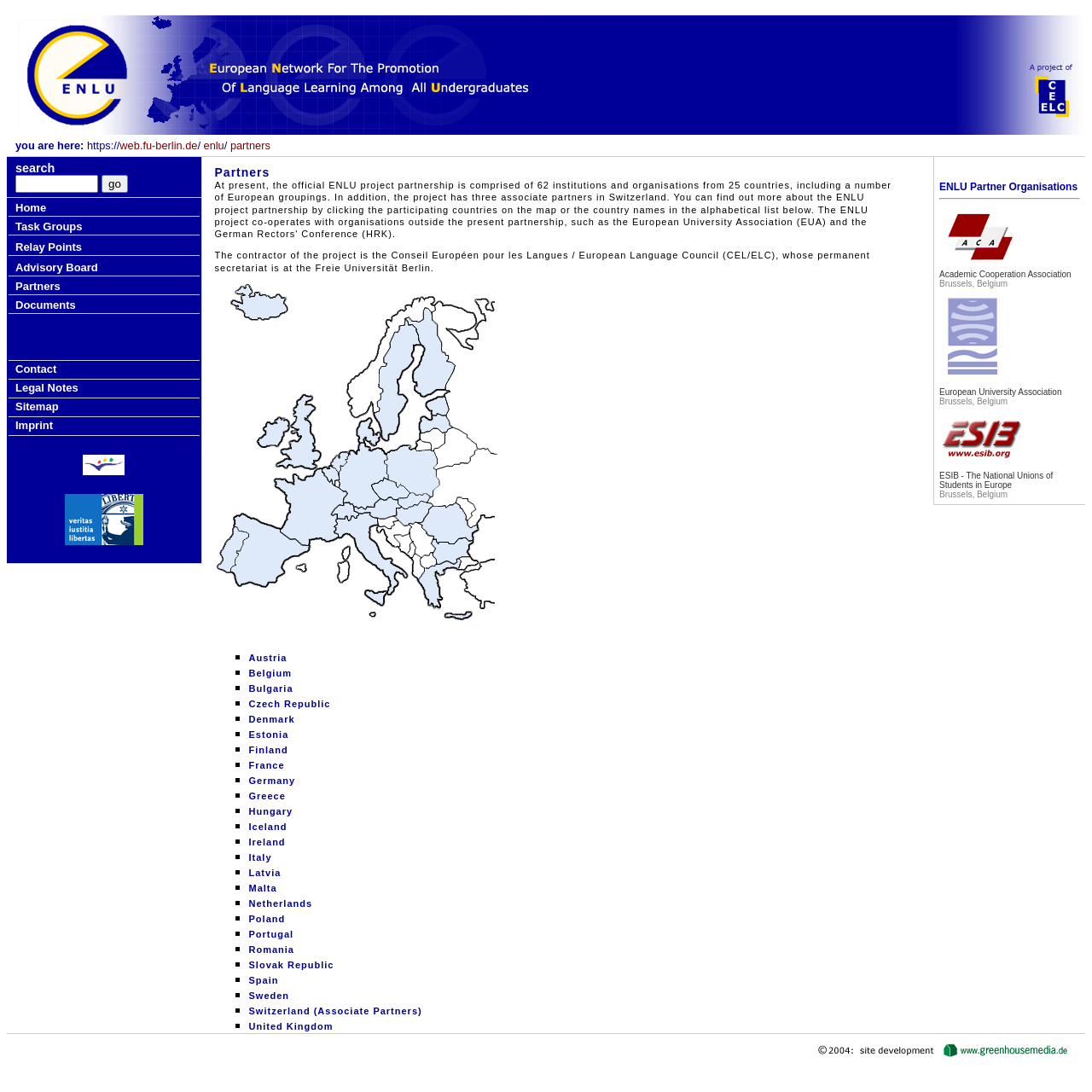What is the text of the first link on the webpage?
Please look at the screenshot and answer using one word or phrase.

Home